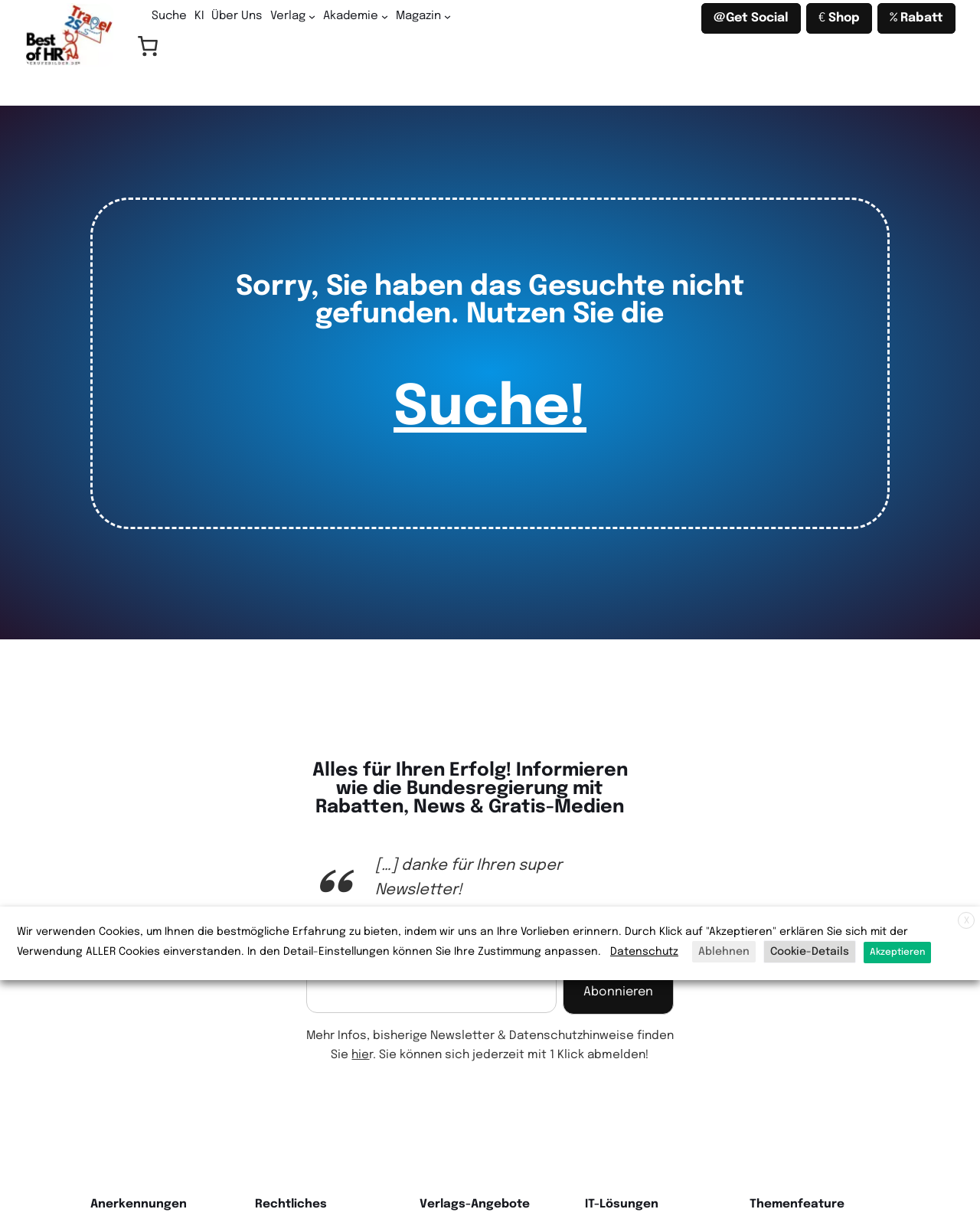Pinpoint the bounding box coordinates of the clickable area necessary to execute the following instruction: "Click the Get Social link". The coordinates should be given as four float numbers between 0 and 1, namely [left, top, right, bottom].

[0.716, 0.002, 0.817, 0.027]